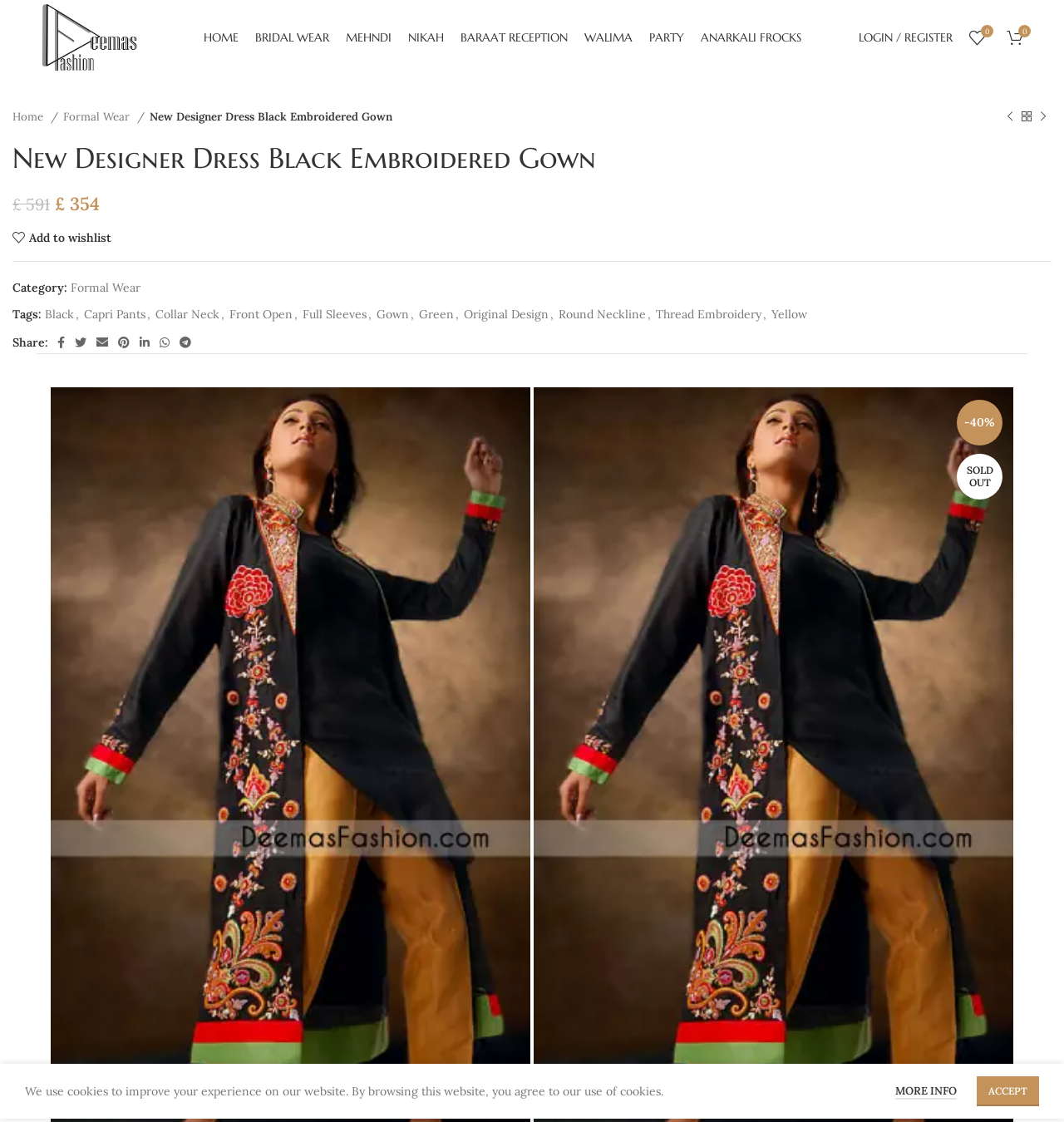Identify and extract the main heading from the webpage.

New Designer Dress Black Embroidered Gown